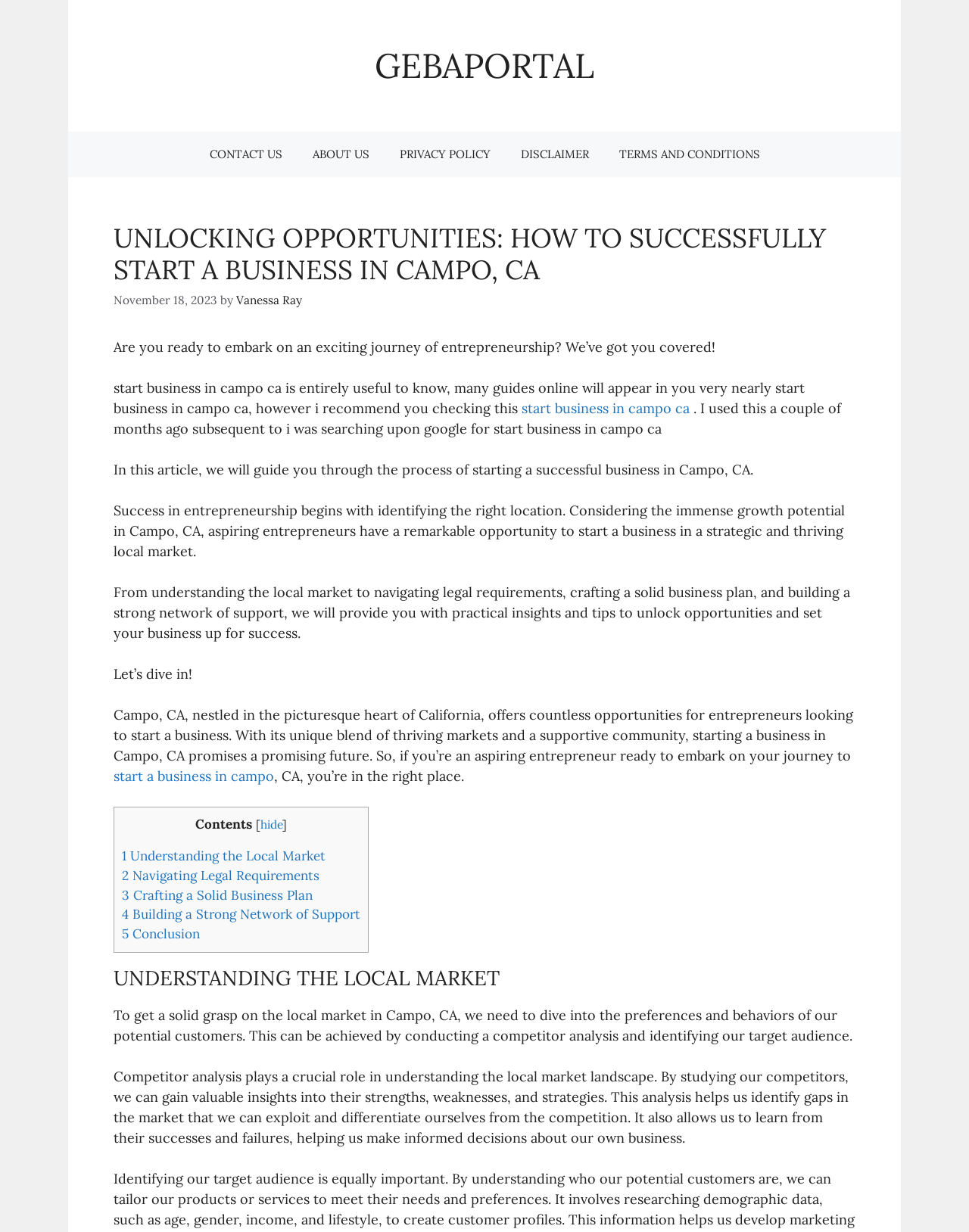Identify the bounding box coordinates of the clickable region to carry out the given instruction: "Click the 'ABOUT US' link".

[0.307, 0.107, 0.396, 0.144]